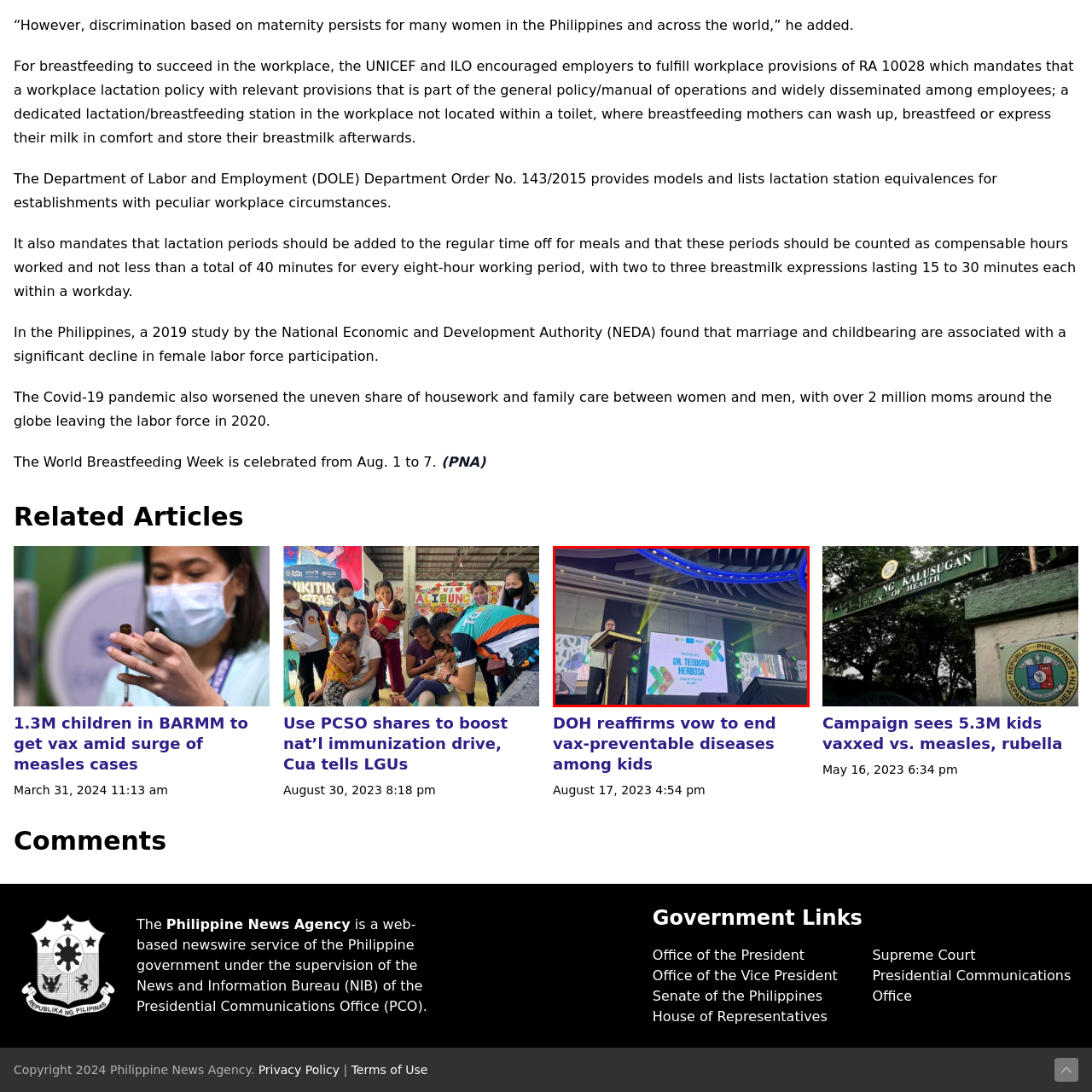What is the purpose of the colored stage lights?
Please analyze the segment of the image inside the red bounding box and respond with a single word or phrase.

To enhance the atmosphere